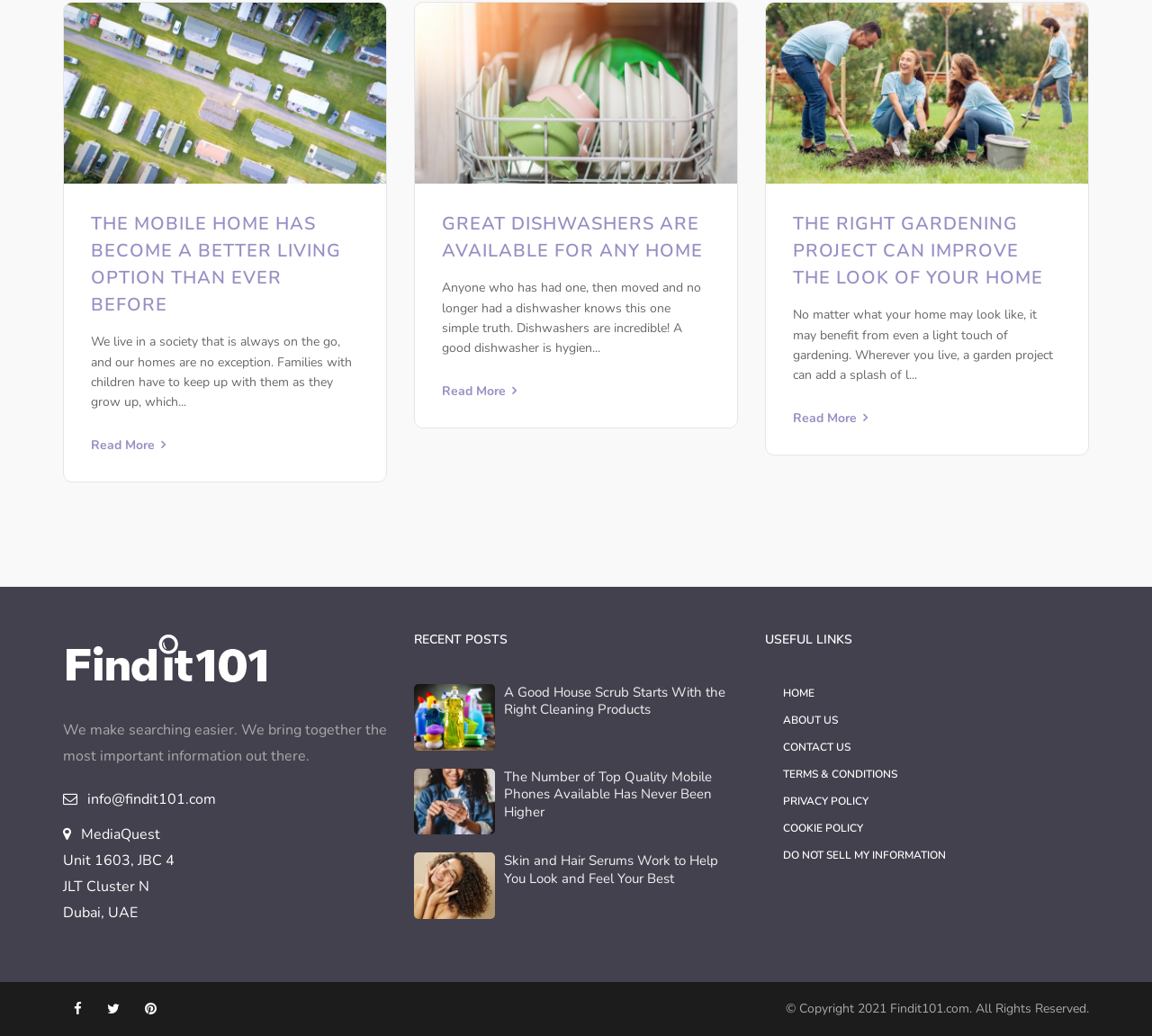What is the purpose of the website?
Please provide a single word or phrase based on the screenshot.

Searching and information